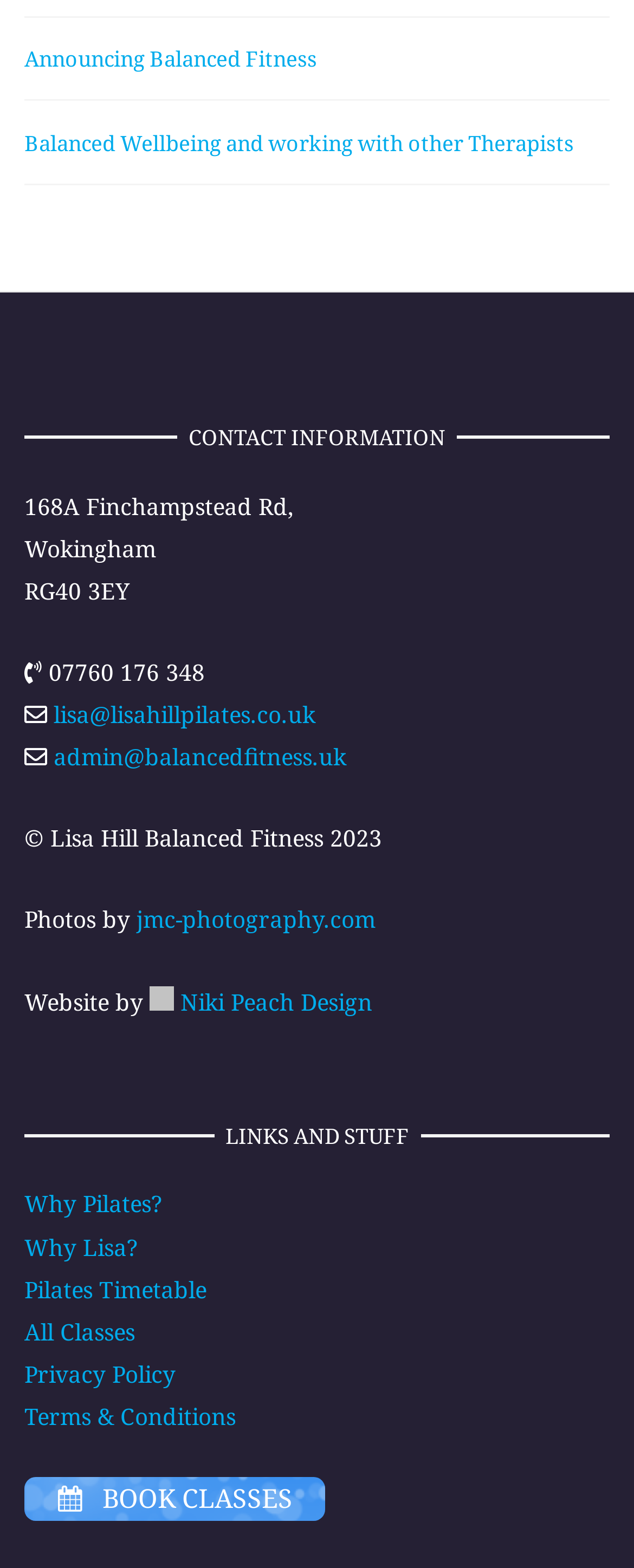Can you specify the bounding box coordinates for the region that should be clicked to fulfill this instruction: "Send an email to Lisa Hill".

[0.085, 0.446, 0.497, 0.465]